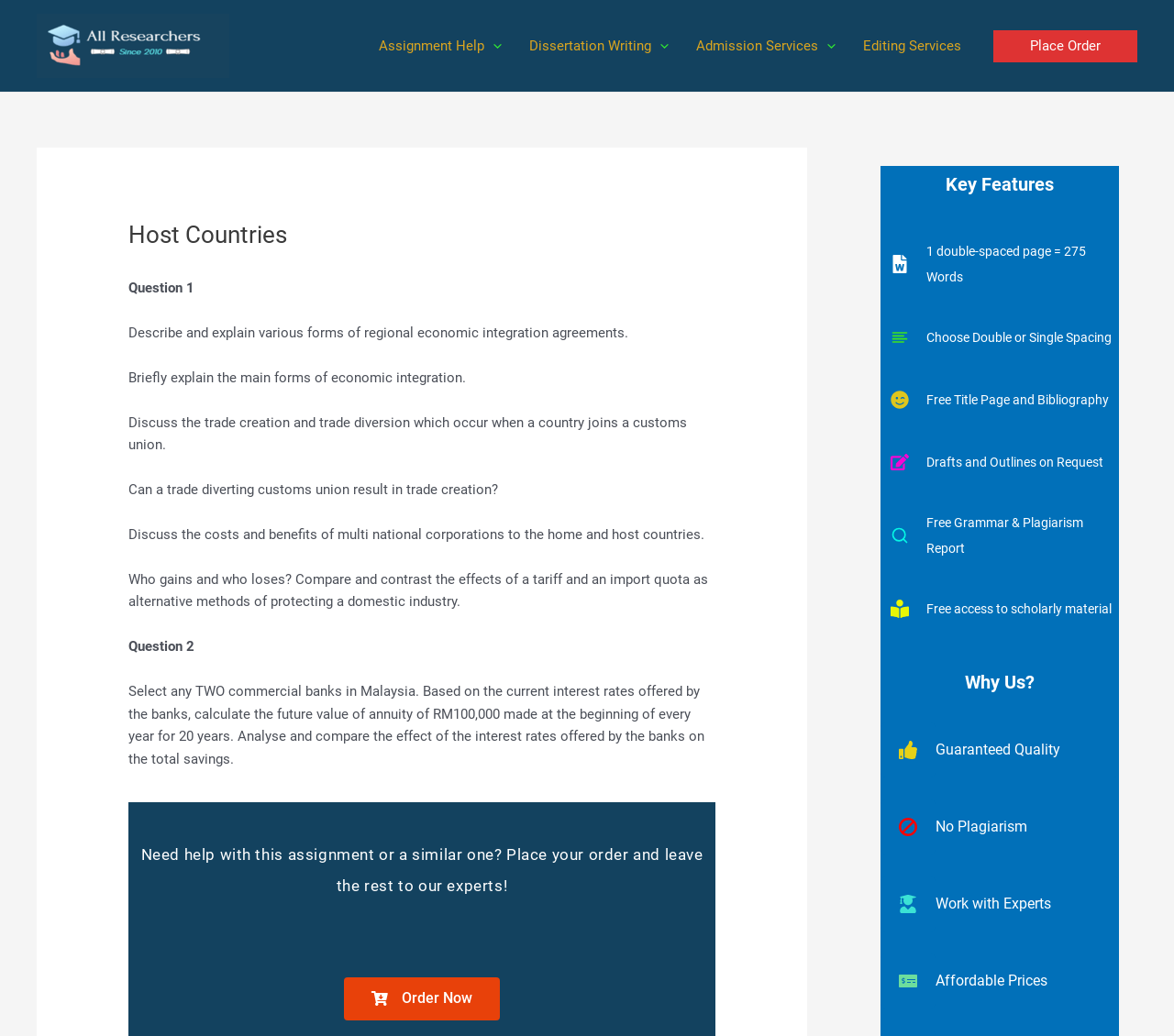Locate the bounding box coordinates of the clickable area to execute the instruction: "Click the link 'How the big bang theory works'". Provide the coordinates as four float numbers between 0 and 1, represented as [left, top, right, bottom].

None